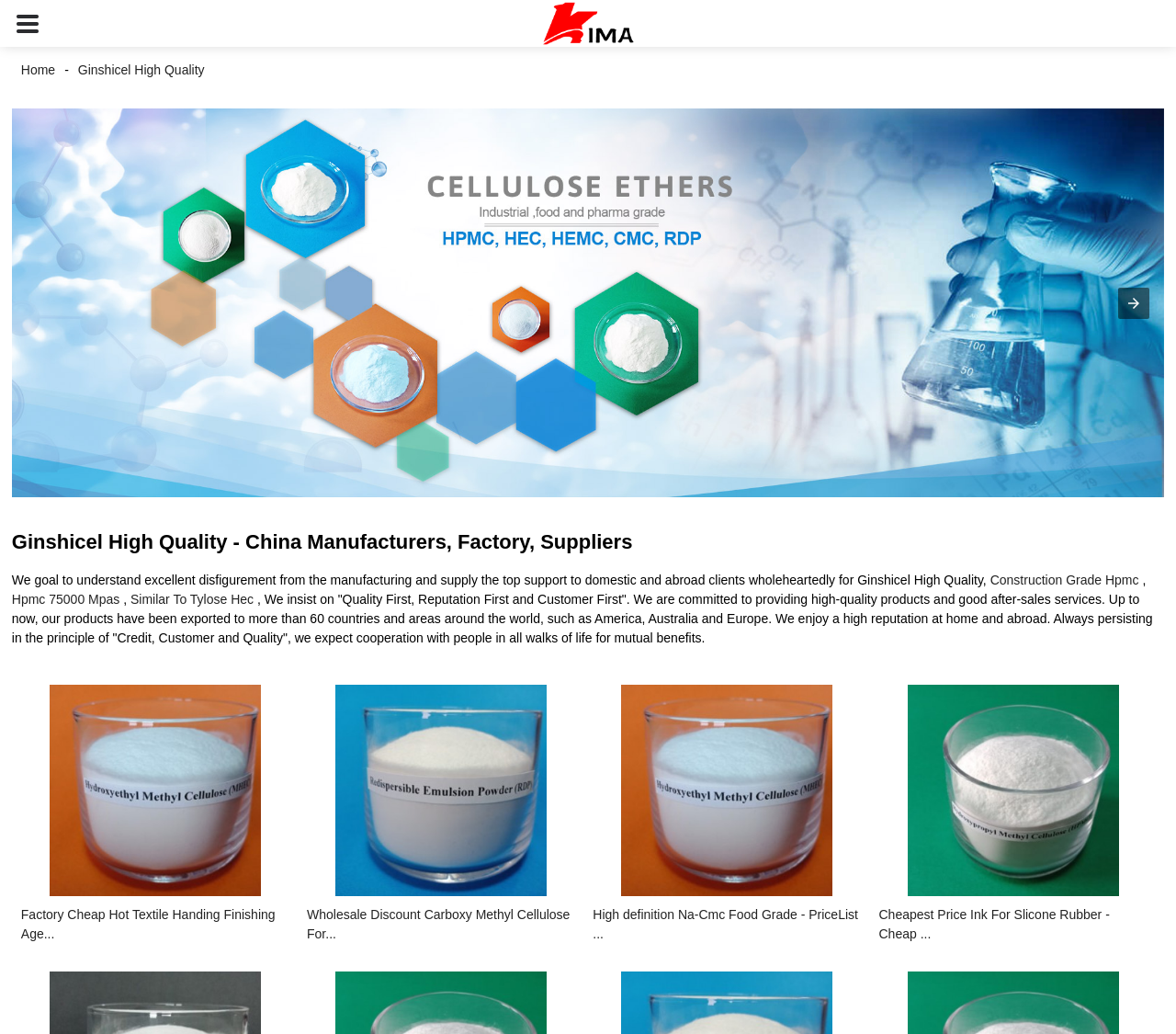Find the bounding box coordinates for the element described here: "Hpmc 75000 Mpas".

[0.01, 0.573, 0.102, 0.587]